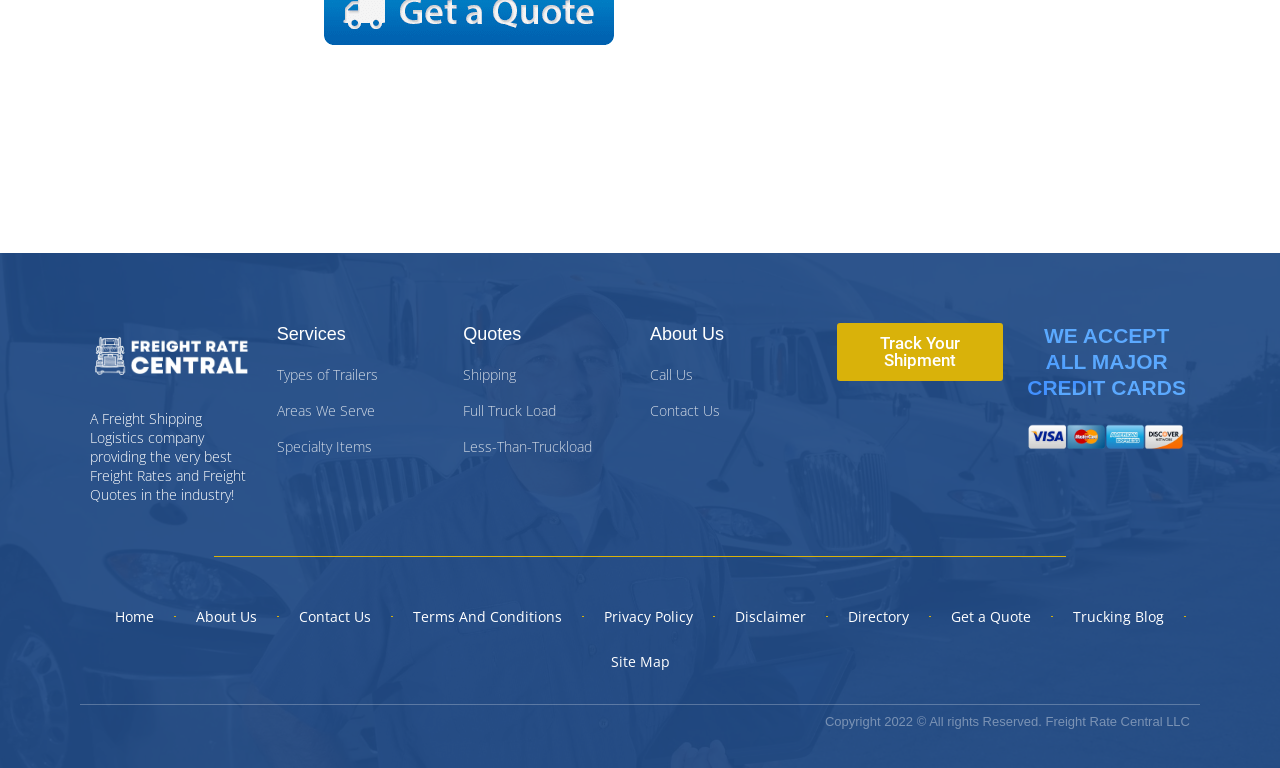Use a single word or phrase to respond to the question:
What is the copyright year of the website?

2022